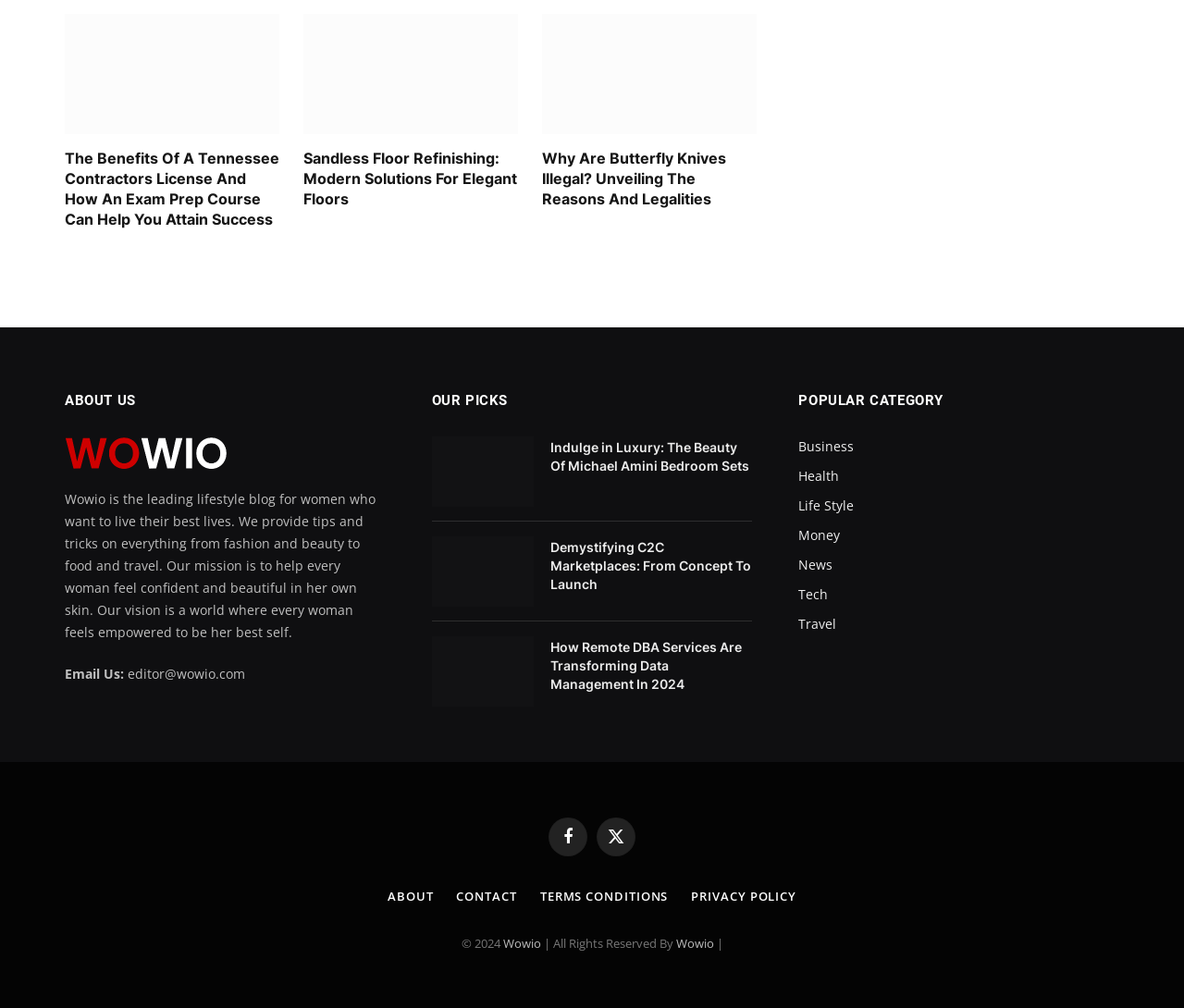Please determine the bounding box coordinates of the element to click in order to execute the following instruction: "Read about the benefits of a Tennessee contractors license". The coordinates should be four float numbers between 0 and 1, specified as [left, top, right, bottom].

[0.055, 0.014, 0.236, 0.133]